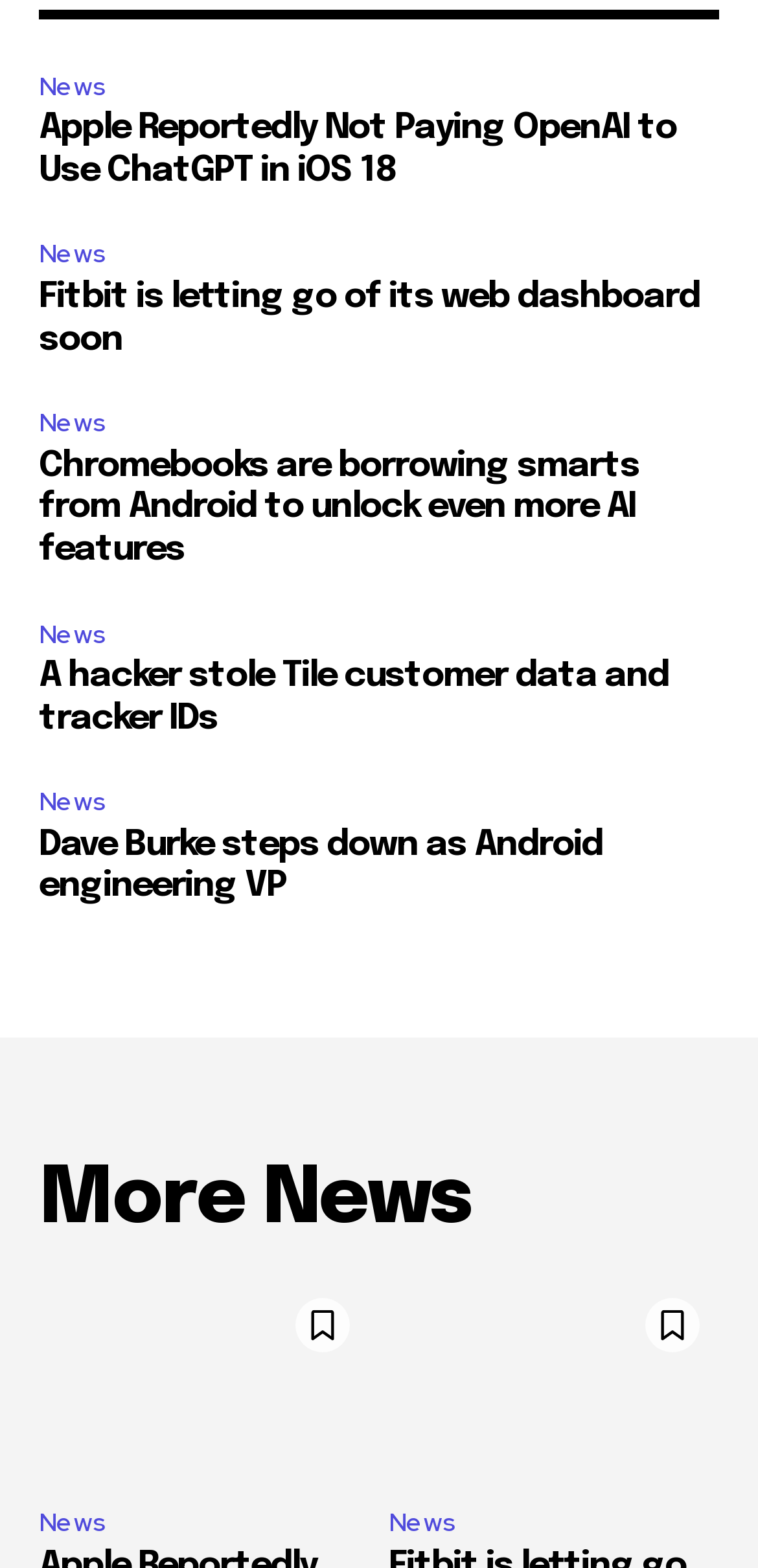Extract the bounding box coordinates for the described element: "Cookie settings". The coordinates should be represented as four float numbers between 0 and 1: [left, top, right, bottom].

None